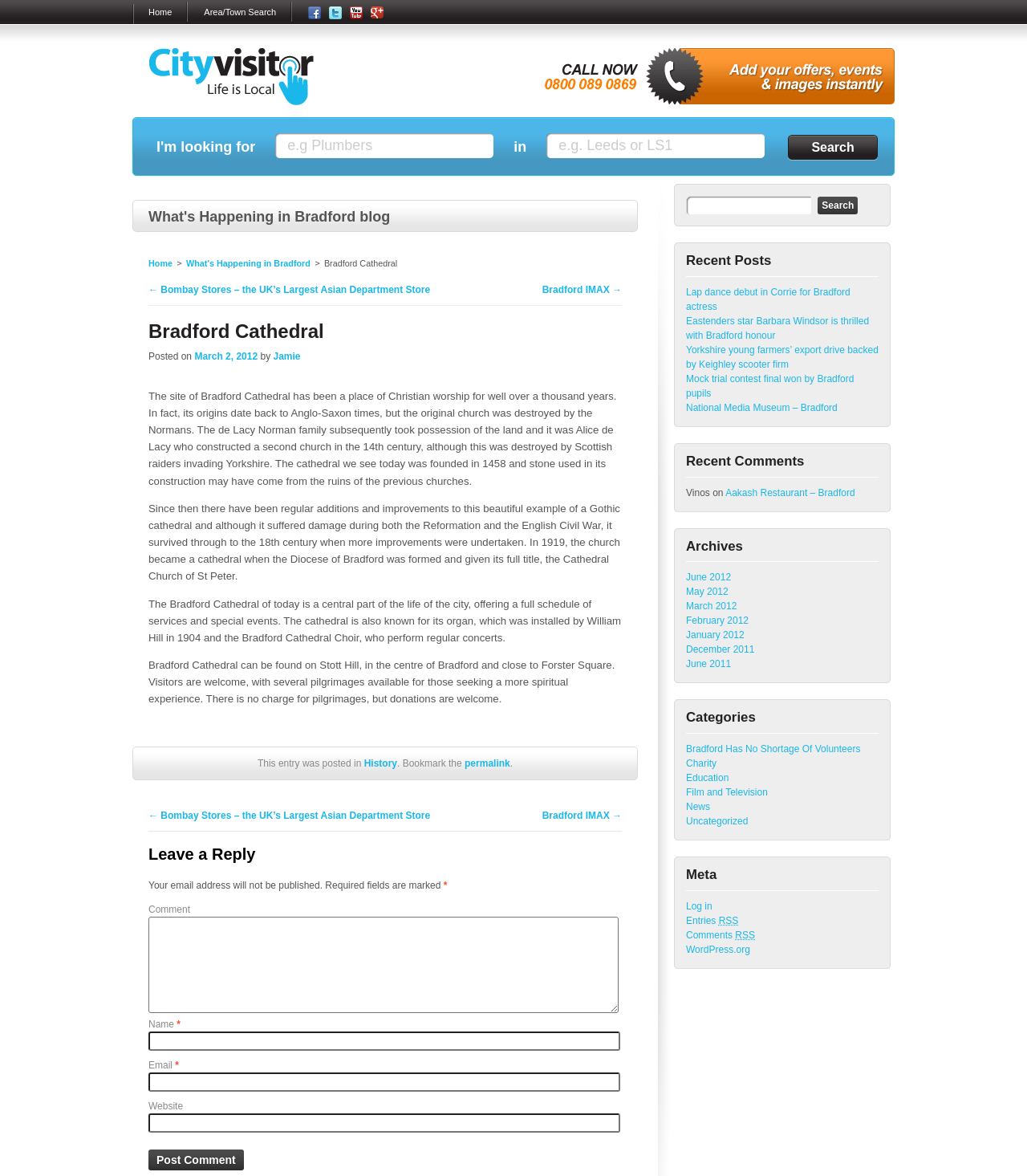Please respond to the question with a concise word or phrase:
What is the topic of the recent posts?

Local news and events